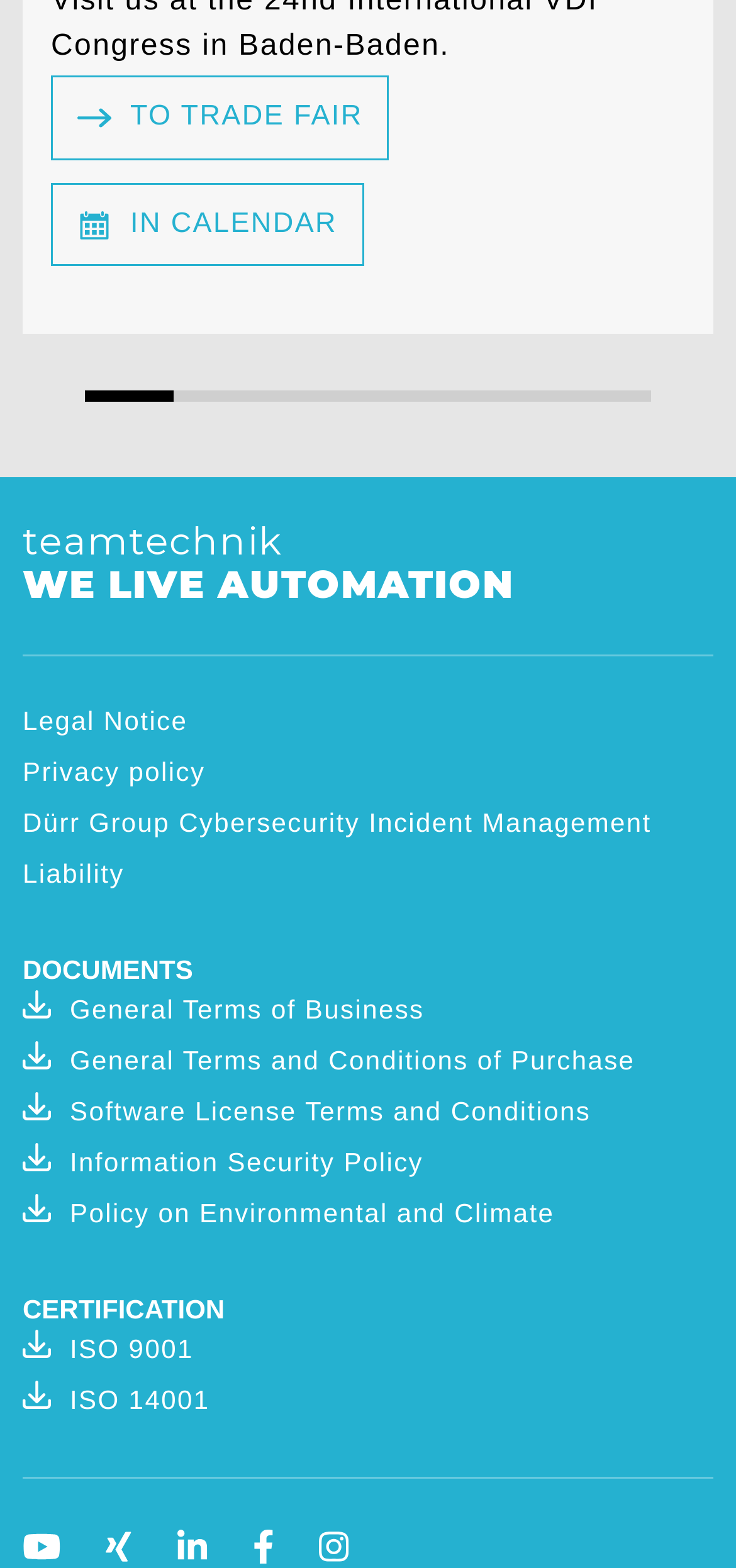Identify the bounding box coordinates for the element you need to click to achieve the following task: "View IN CALENDAR". The coordinates must be four float values ranging from 0 to 1, formatted as [left, top, right, bottom].

[0.069, 0.116, 0.494, 0.17]